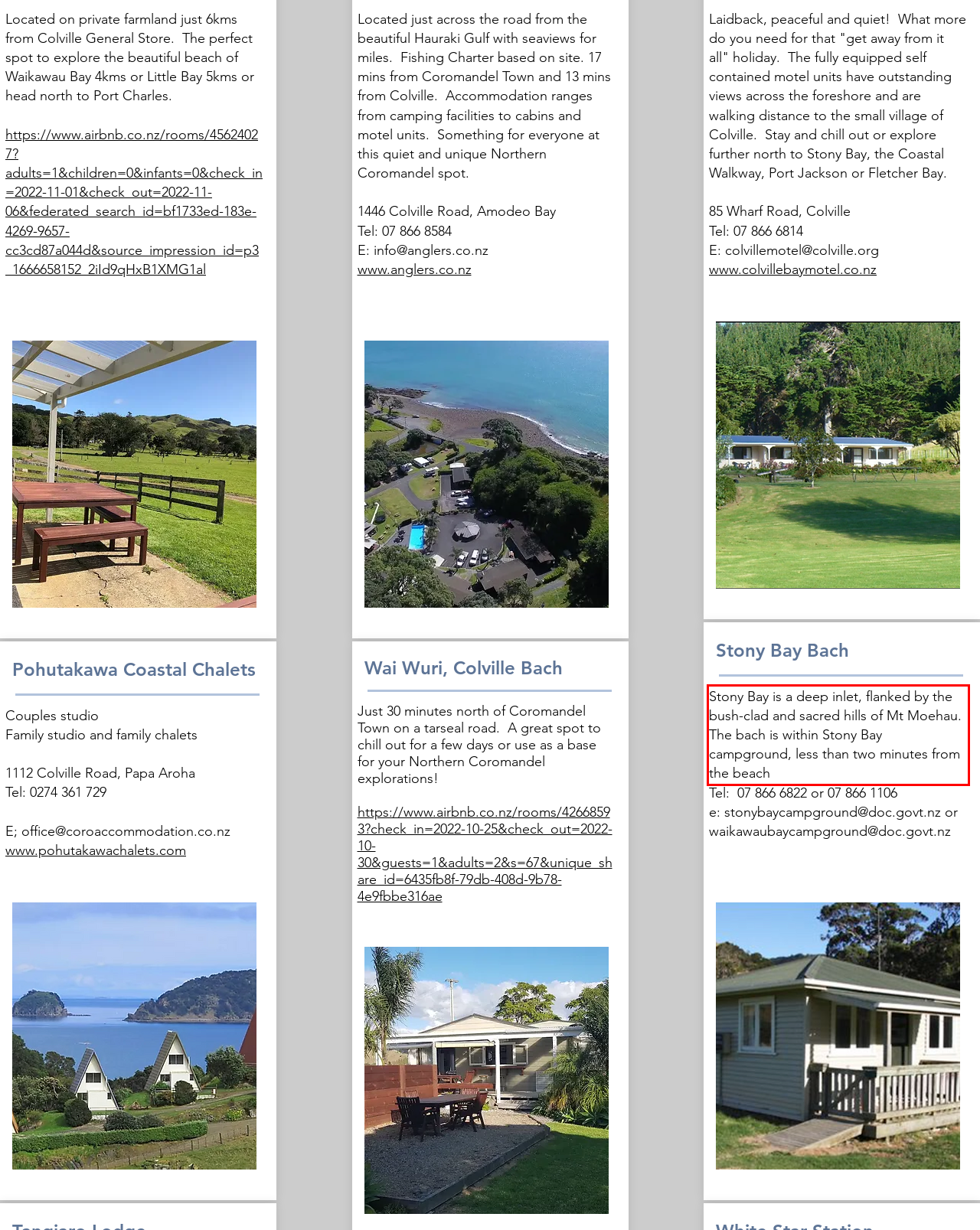You are given a screenshot with a red rectangle. Identify and extract the text within this red bounding box using OCR.

Stony Bay is a deep inlet, flanked by the bush-clad and sacred hills of Mt Moehau. The bach is within Stony Bay campground, less than two minutes from the beach